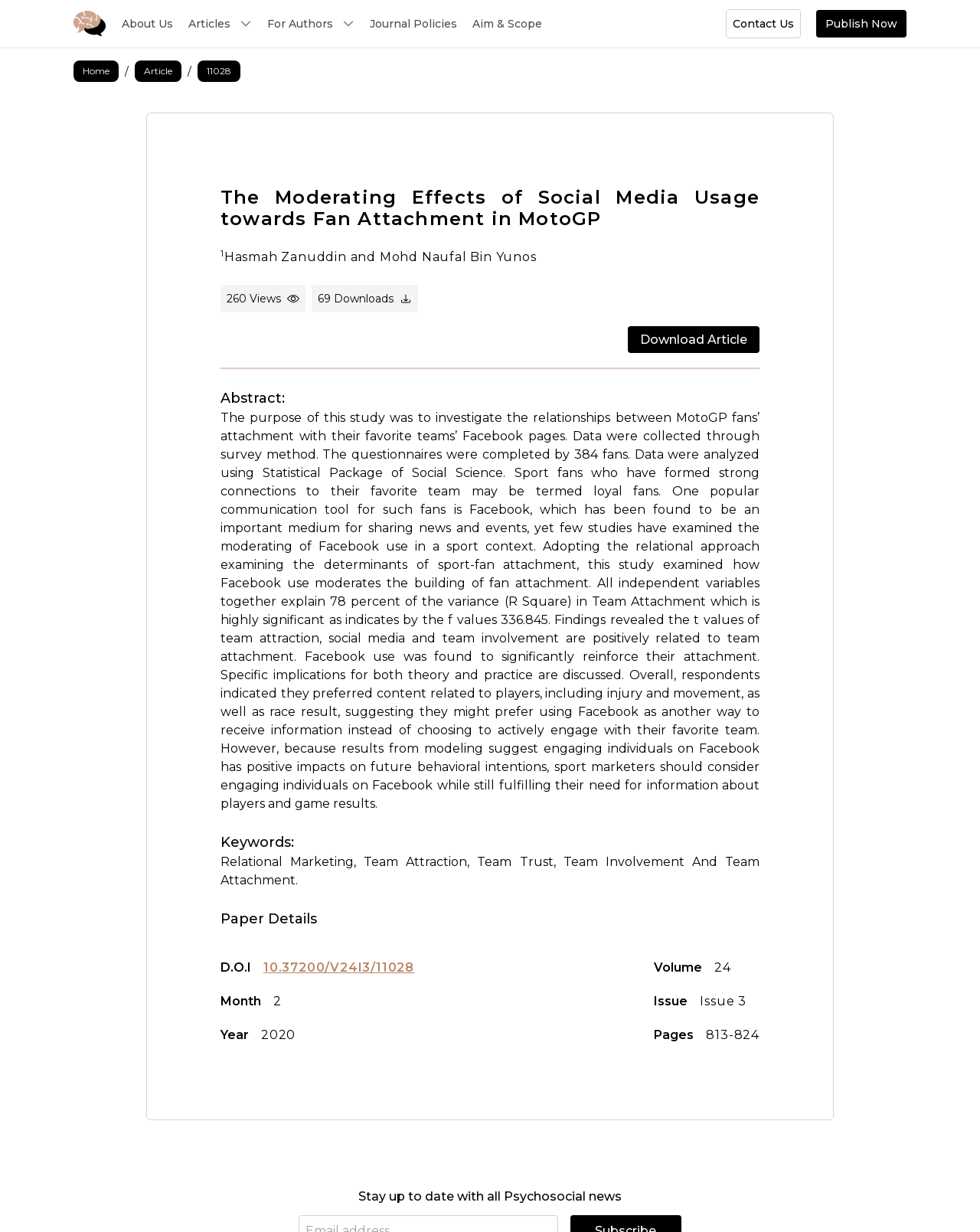Show the bounding box coordinates for the element that needs to be clicked to execute the following instruction: "Download the article". Provide the coordinates in the form of four float numbers between 0 and 1, i.e., [left, top, right, bottom].

[0.641, 0.265, 0.775, 0.287]